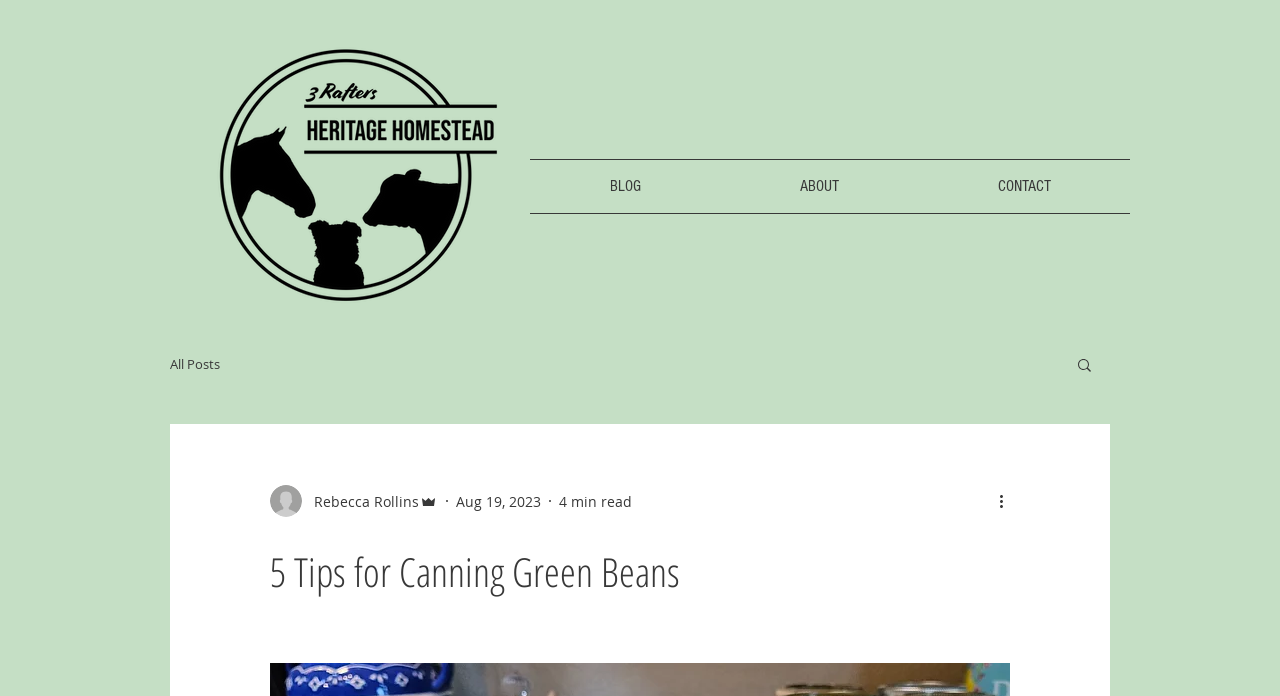Explain the webpage in detail.

This webpage appears to be a blog post titled "5 Tips for Canning Green Beans". At the top left corner, there is a logo image of "Becca" with a transparent background. Below the logo, there is a navigation menu with three links: "BLOG", "ABOUT", and "CONTACT", aligned horizontally and centered at the top of the page.

On the top right corner, there is a search button with a magnifying glass icon. Below the search button, there is a navigation menu for the blog, with a link to "All Posts". 

The main content of the page is divided into two sections. On the left side, there is a section with the writer's information, including a profile picture, the writer's name "Rebecca Rollins", and their role as "Admin". Below this section, there is a timestamp "Aug 19, 2023" and an estimated reading time of "4 min read".

On the right side, there is a heading with the title of the blog post "5 Tips for Canning Green Beans". Below the title, there is a "More actions" button with a dropdown icon. The content of the blog post is not explicitly described in the accessibility tree, but it is likely to be a series of tips or a tutorial on canning green beans, given the title and the meta description.